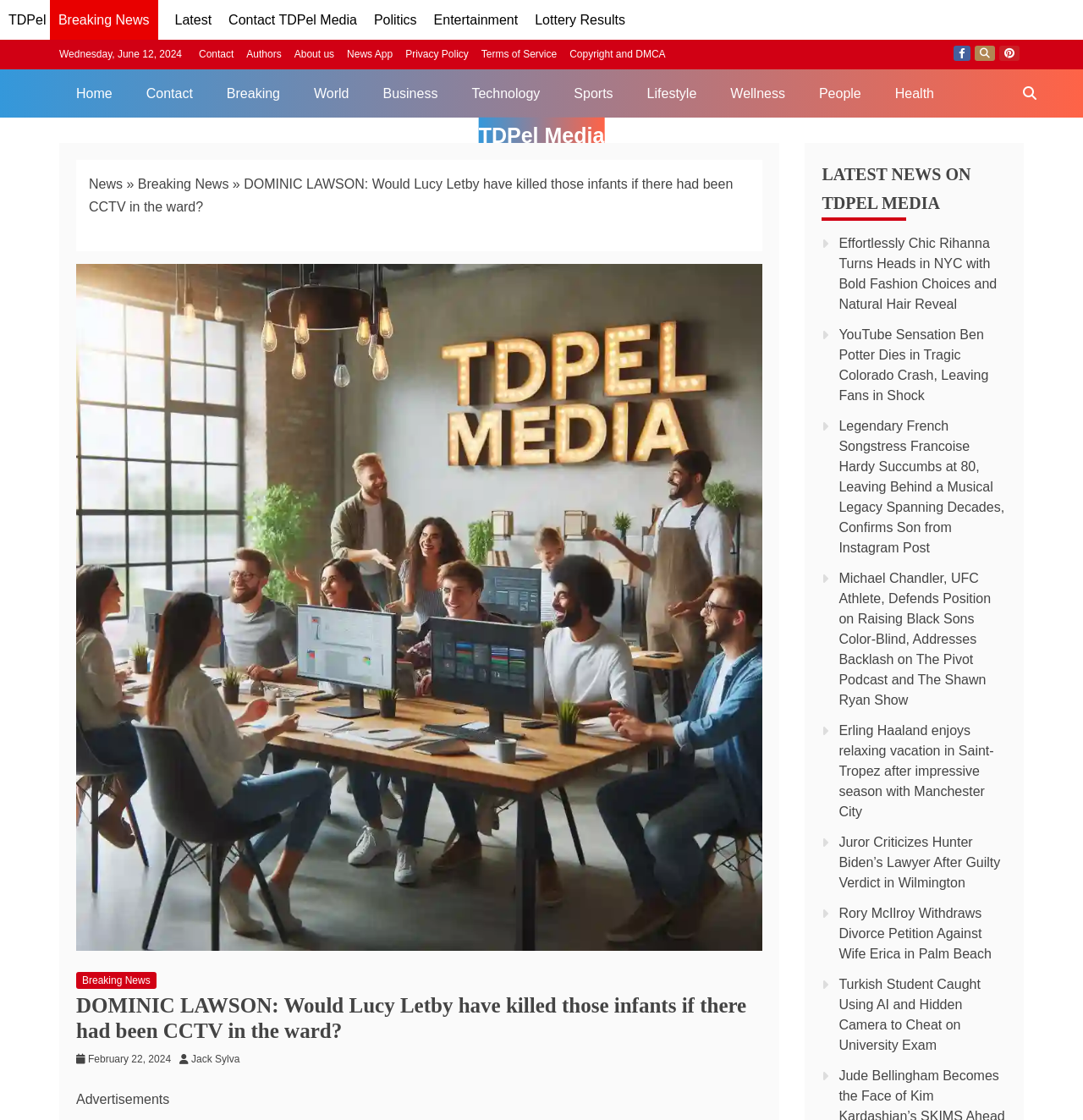What is the date displayed on the webpage?
Look at the image and provide a detailed response to the question.

I found the date by looking at the StaticText element with the text 'Wednesday, June 12, 2024' which has a bounding box coordinate of [0.055, 0.043, 0.168, 0.054]. This element is likely to be a date display on the webpage.